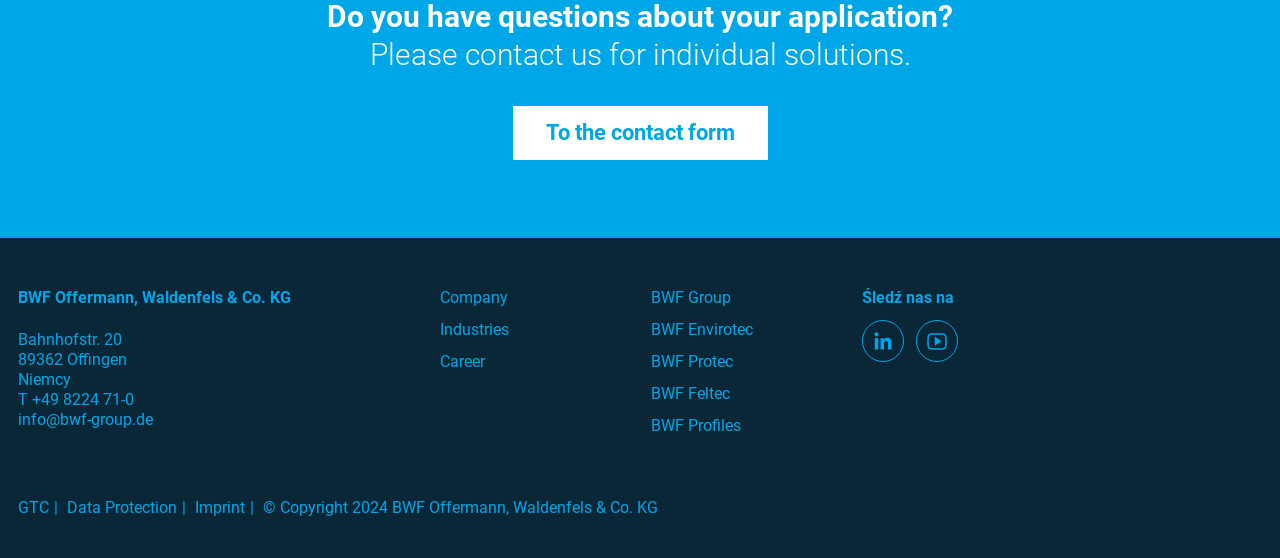Locate the bounding box coordinates of the area you need to click to fulfill this instruction: 'Follow Severed Press on Facebook'. The coordinates must be in the form of four float numbers ranging from 0 to 1: [left, top, right, bottom].

None